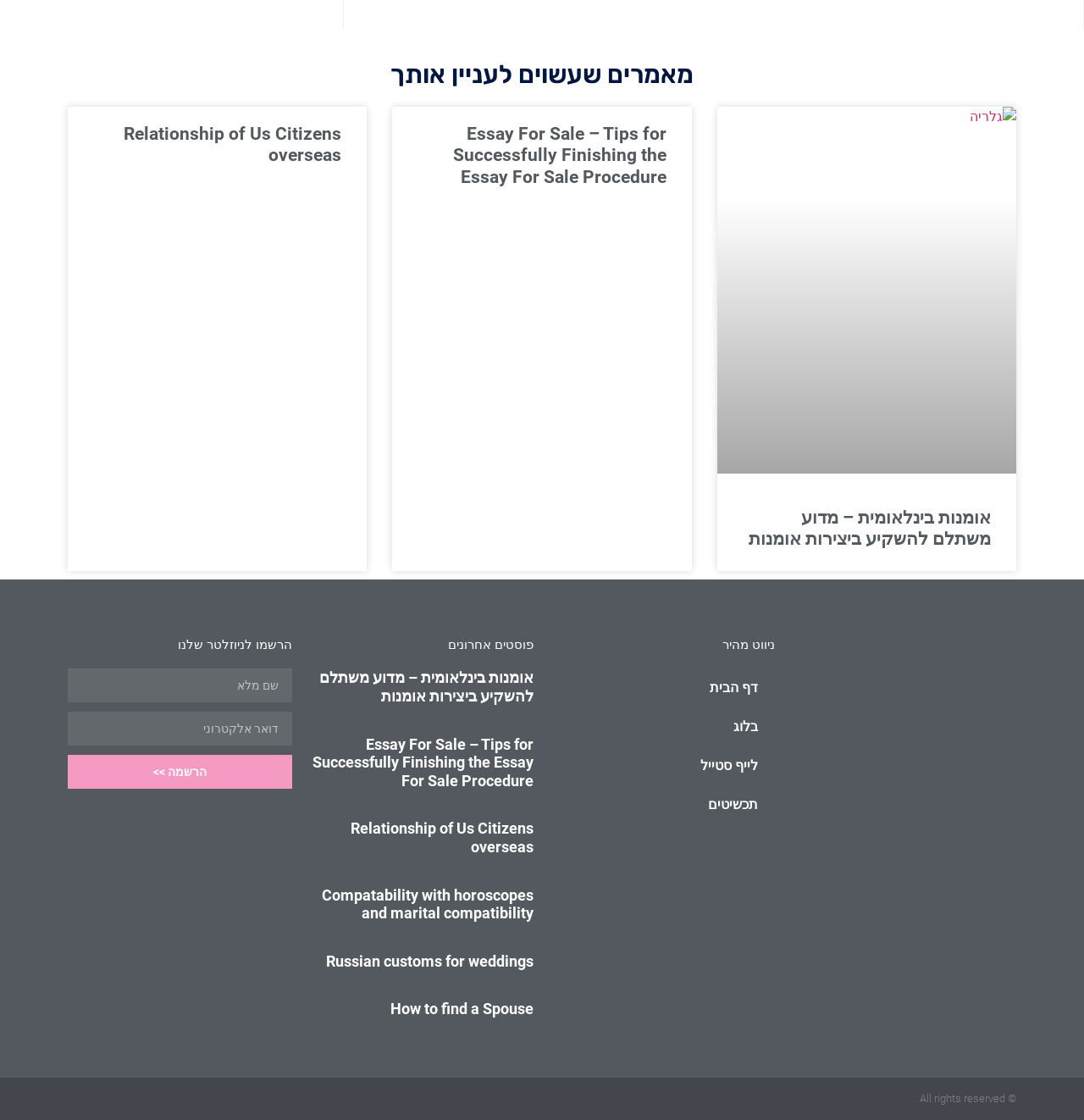What is the title of the first article? Observe the screenshot and provide a one-word or short phrase answer.

מאמרים שעשוים לעניין אותך